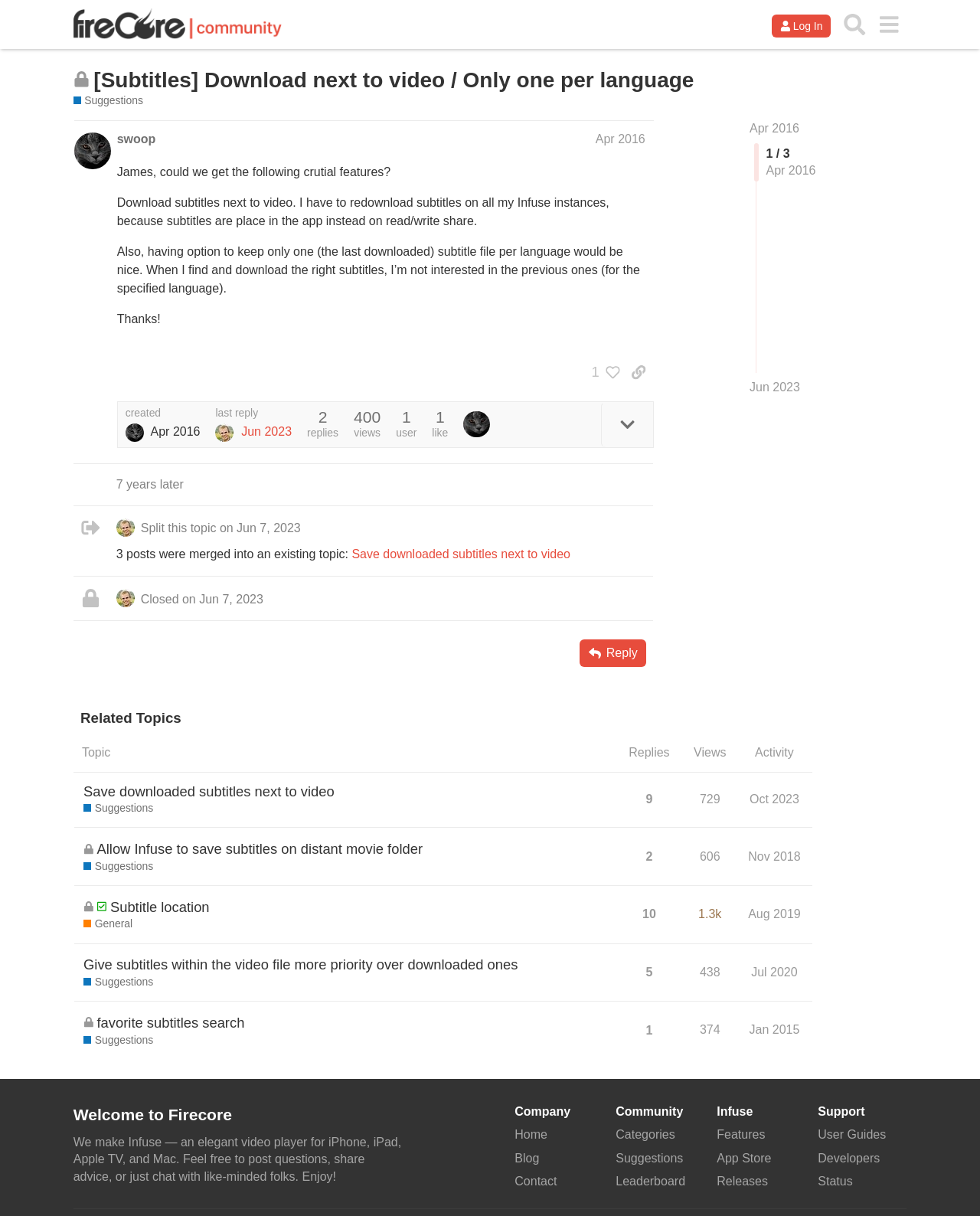Determine the main heading text of the webpage.

[Subtitles] Download next to video / Only one per language